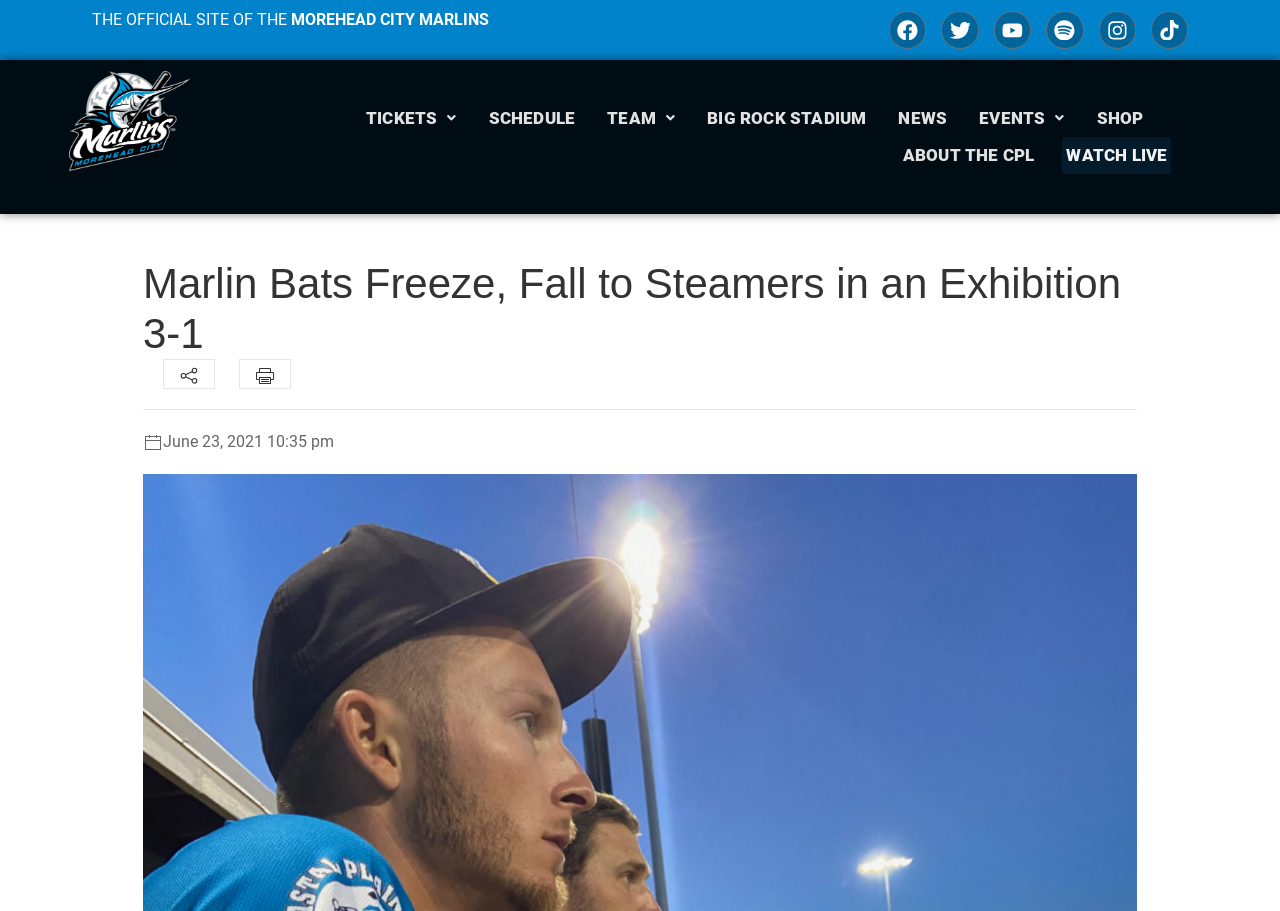Answer the question briefly using a single word or phrase: 
What is the name of the baseball team?

Morehead City Marlins